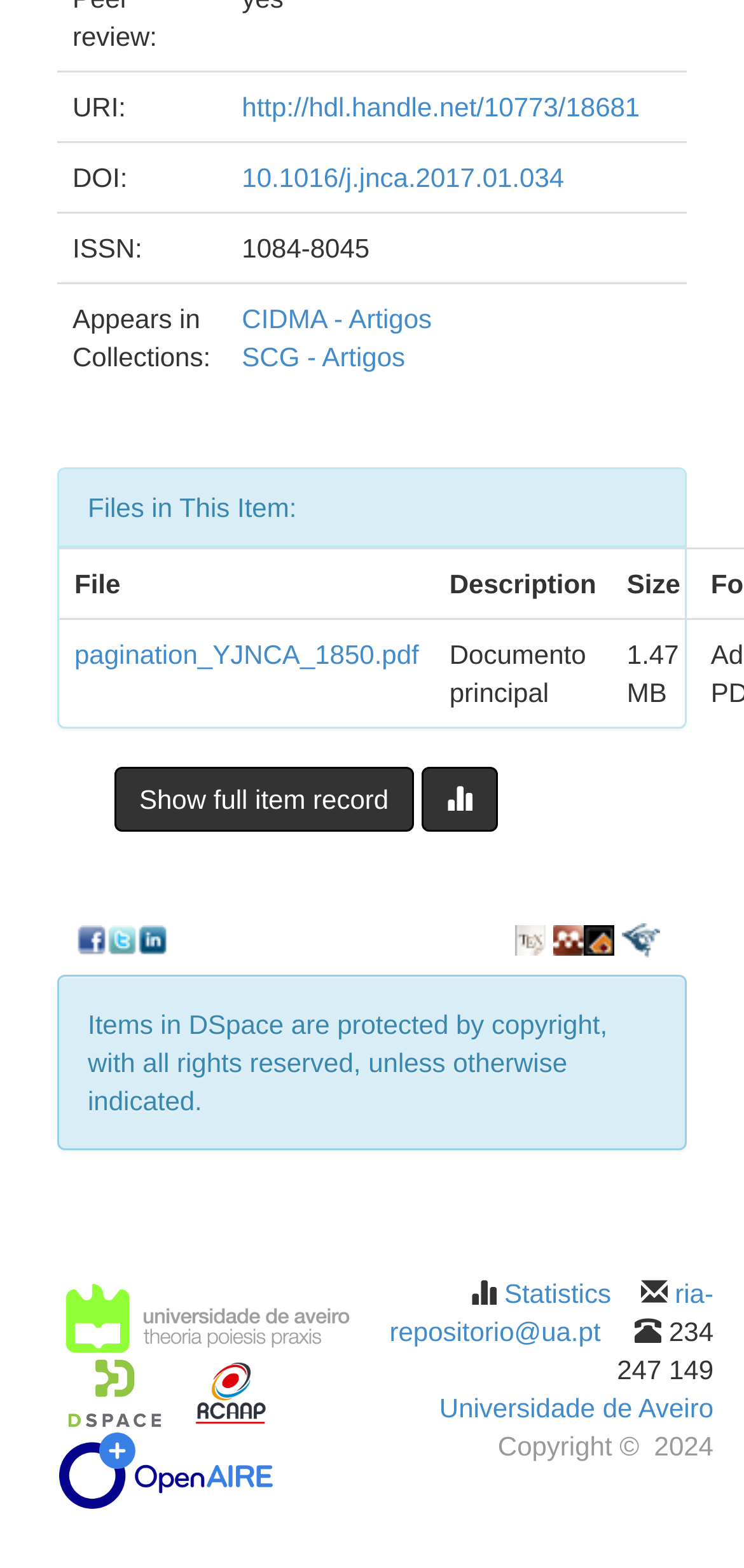Refer to the element description alt="LinkedIn" title="Partilhe no LinkedIn" and identify the corresponding bounding box in the screenshot. Format the coordinates as (top-left x, top-left y, bottom-right x, bottom-right y) with values in the range of 0 to 1.

[0.185, 0.588, 0.226, 0.608]